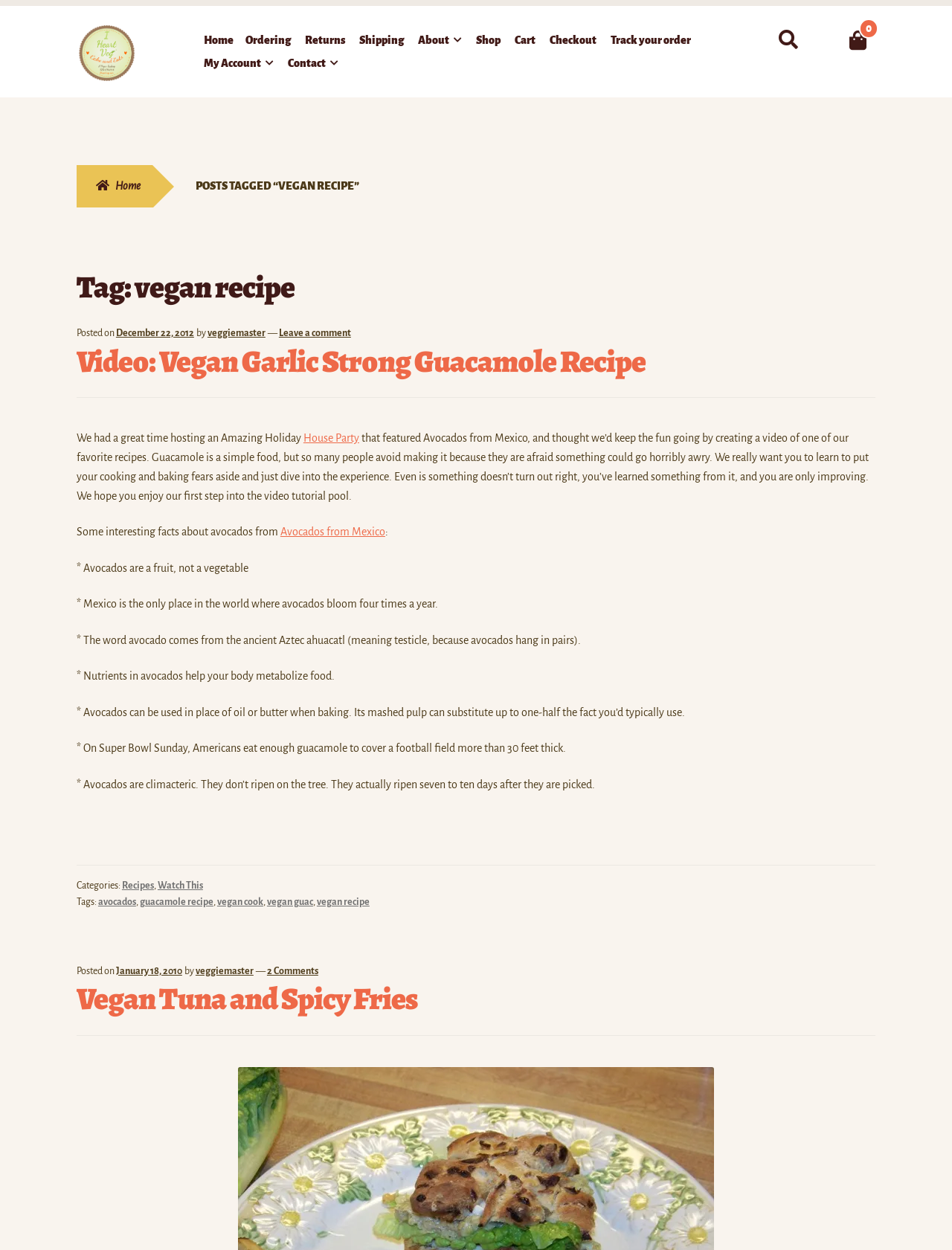Please determine the bounding box coordinates of the element to click in order to execute the following instruction: "search for something". The coordinates should be four float numbers between 0 and 1, specified as [left, top, right, bottom].

[0.81, 0.02, 0.847, 0.044]